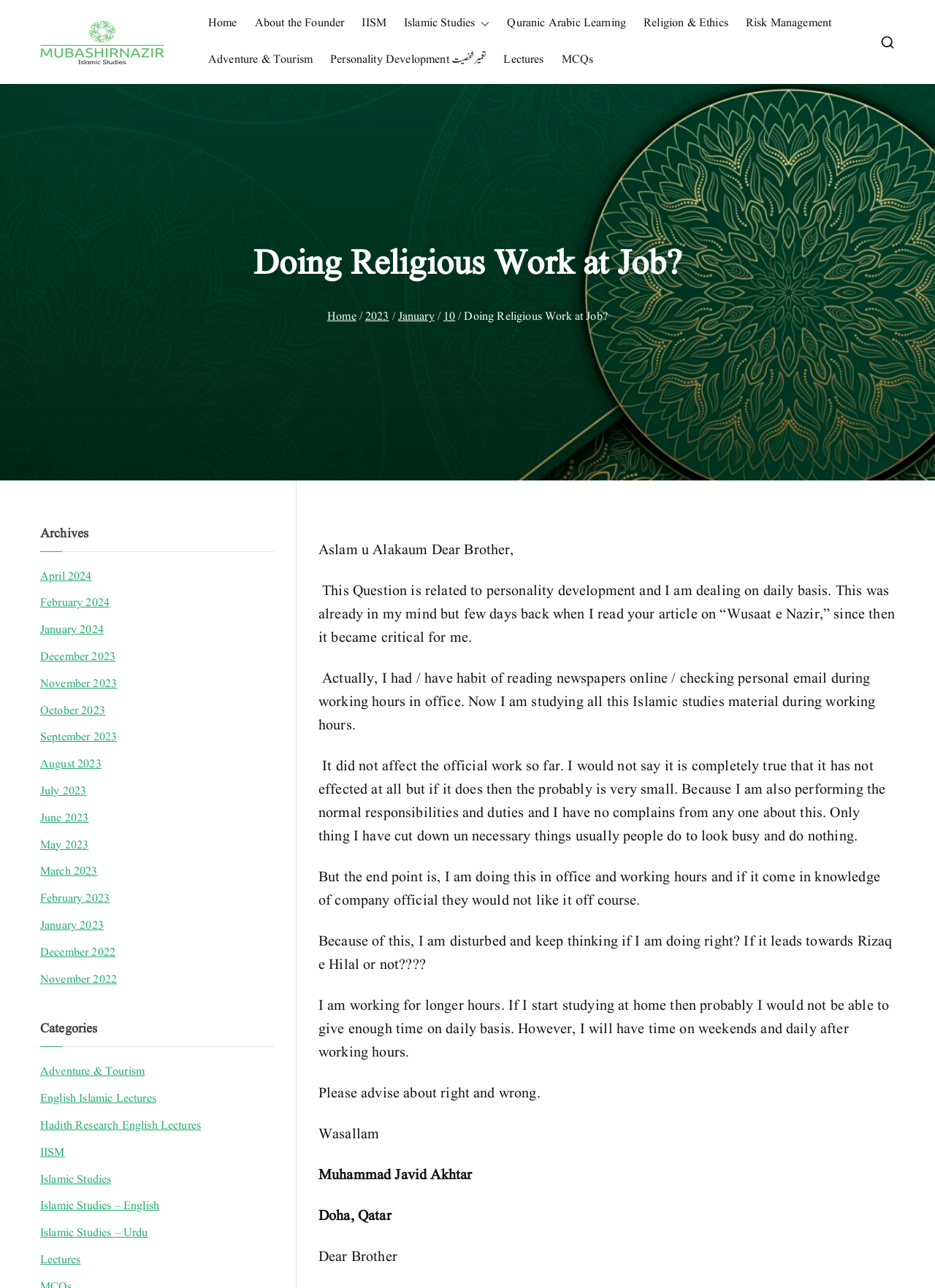In which city is the author of the letter located?
Look at the image and provide a detailed response to the question.

The location of the author of the letter can be found at the end of the article, where it is written 'Doha, Qatar' as a static text.